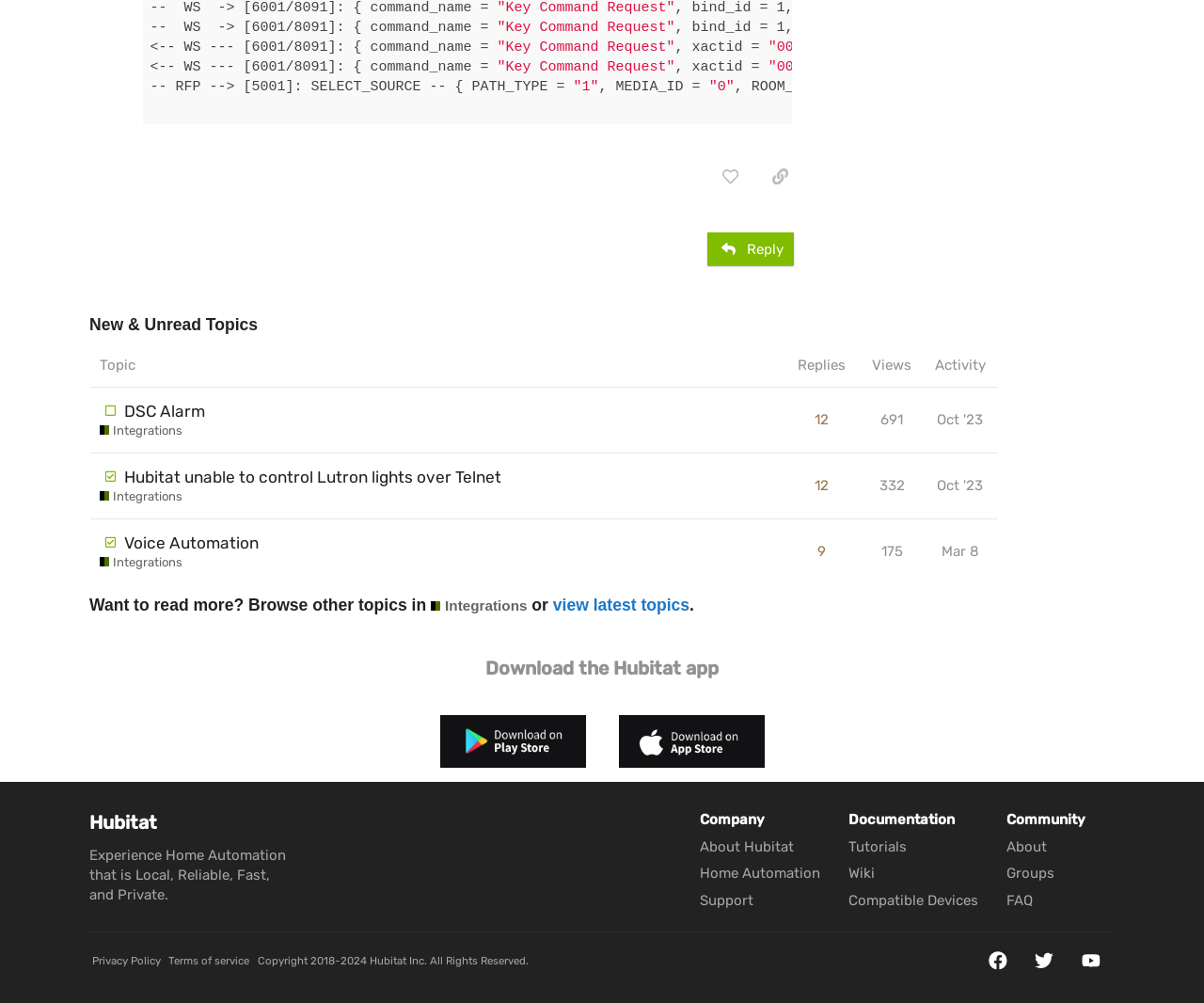What is the status of the key command request?
From the image, respond with a single word or phrase.

success